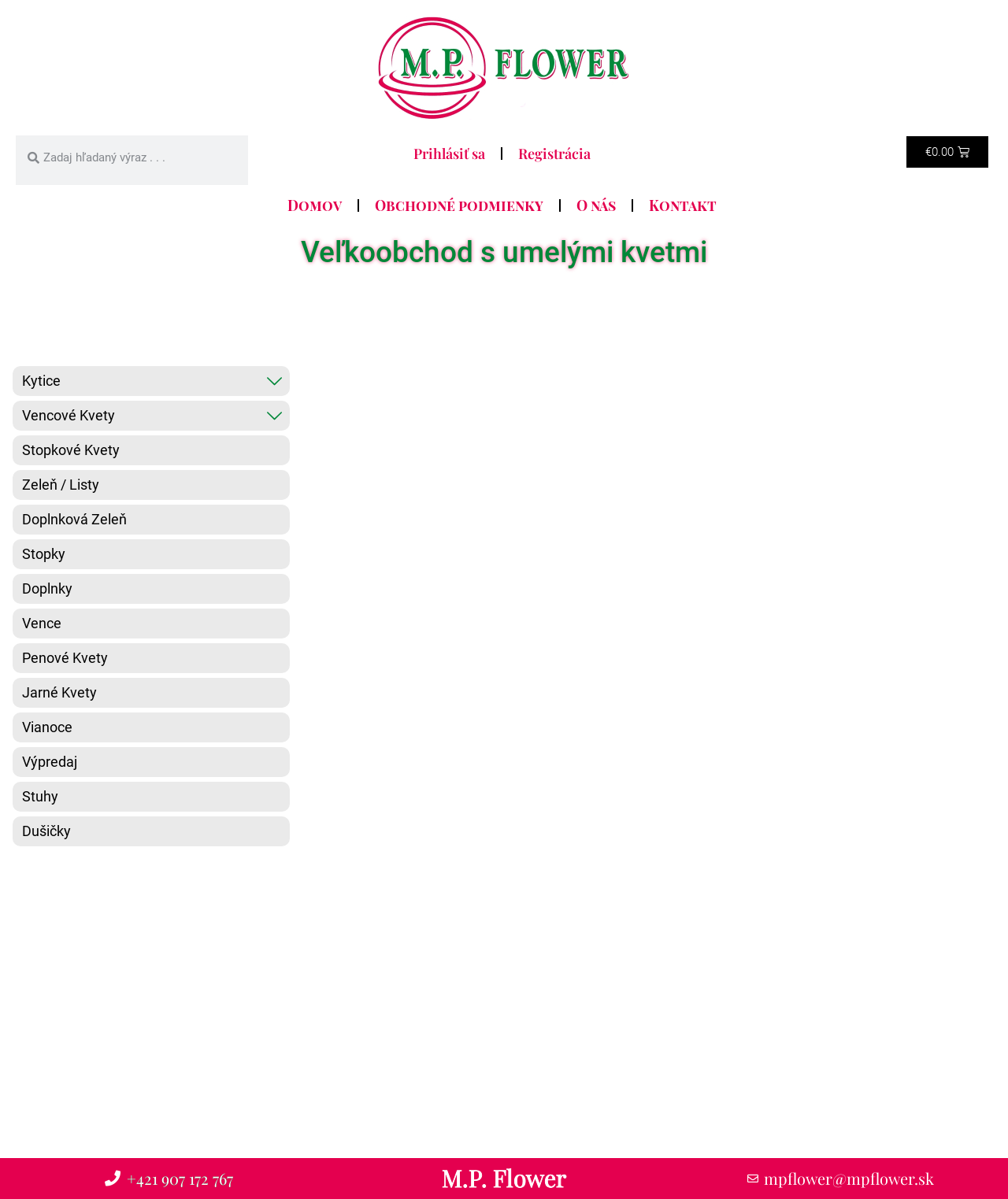Refer to the image and provide an in-depth answer to the question:
What is the primary function of the search box?

The search box has a label 'Search' and is located at the top of the page, suggesting that its primary function is to allow users to search for products or content on the website.